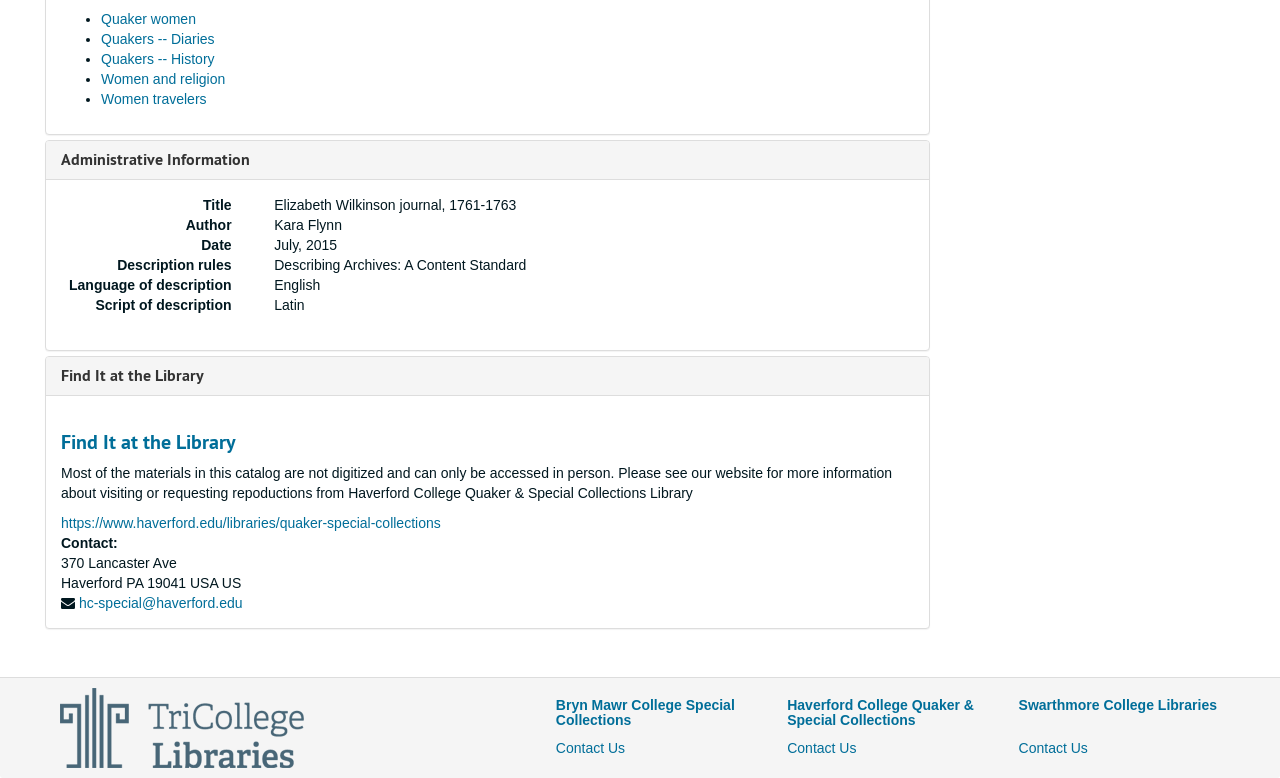Identify the bounding box coordinates of the clickable section necessary to follow the following instruction: "Go to Bryn Mawr College Special Collections". The coordinates should be presented as four float numbers from 0 to 1, i.e., [left, top, right, bottom].

[0.434, 0.895, 0.574, 0.936]